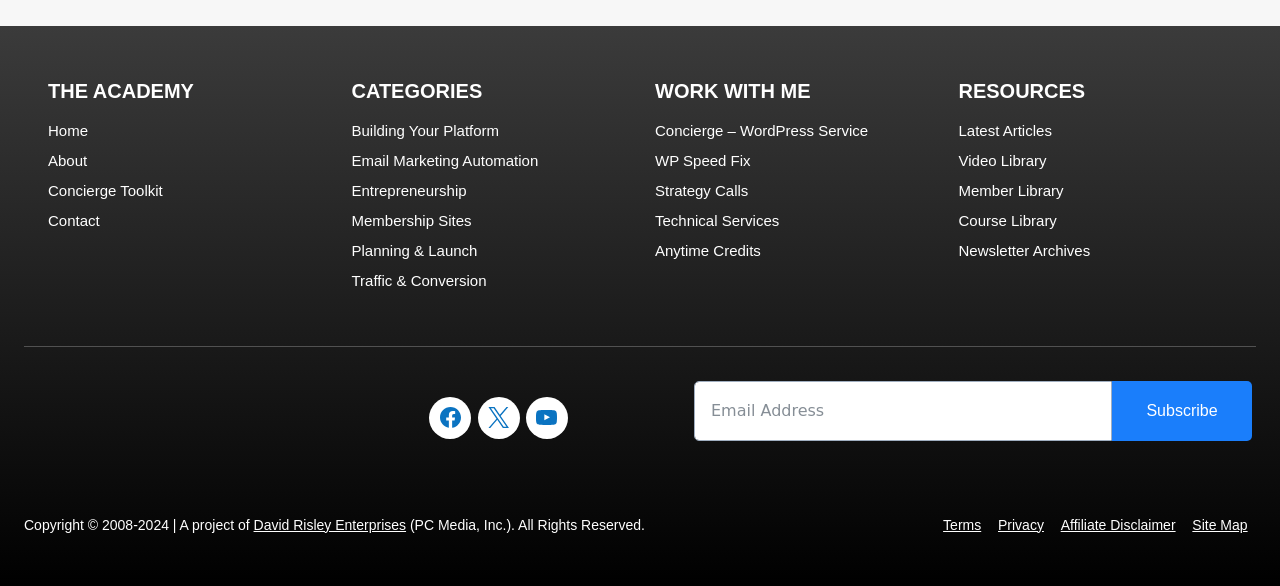Identify the bounding box coordinates of the section that should be clicked to achieve the task described: "Click on the 'Home' link".

[0.038, 0.197, 0.251, 0.248]